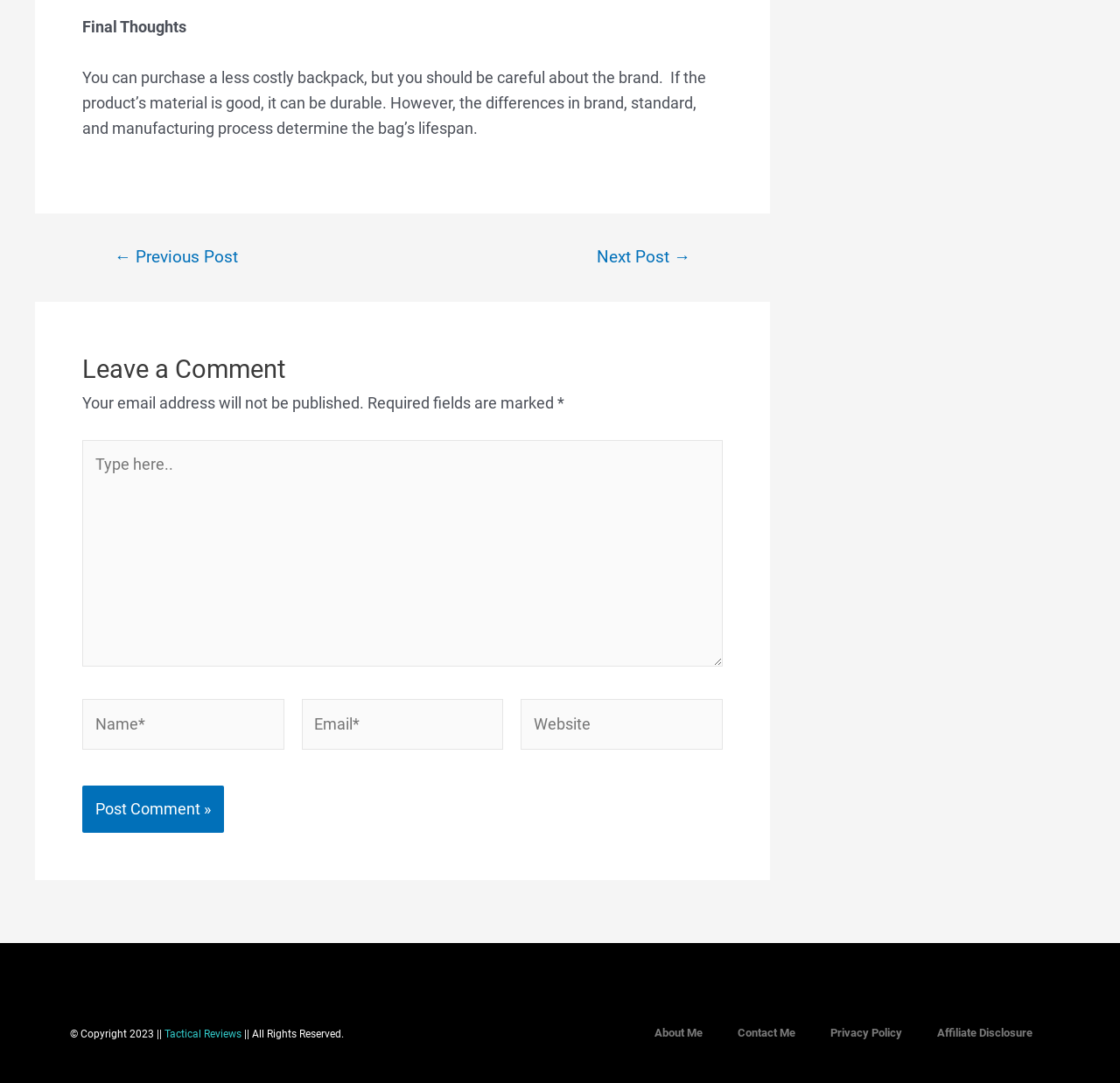Please specify the bounding box coordinates of the clickable region to carry out the following instruction: "Type a message". The coordinates should be four float numbers between 0 and 1, in the format [left, top, right, bottom].

[0.073, 0.406, 0.645, 0.616]